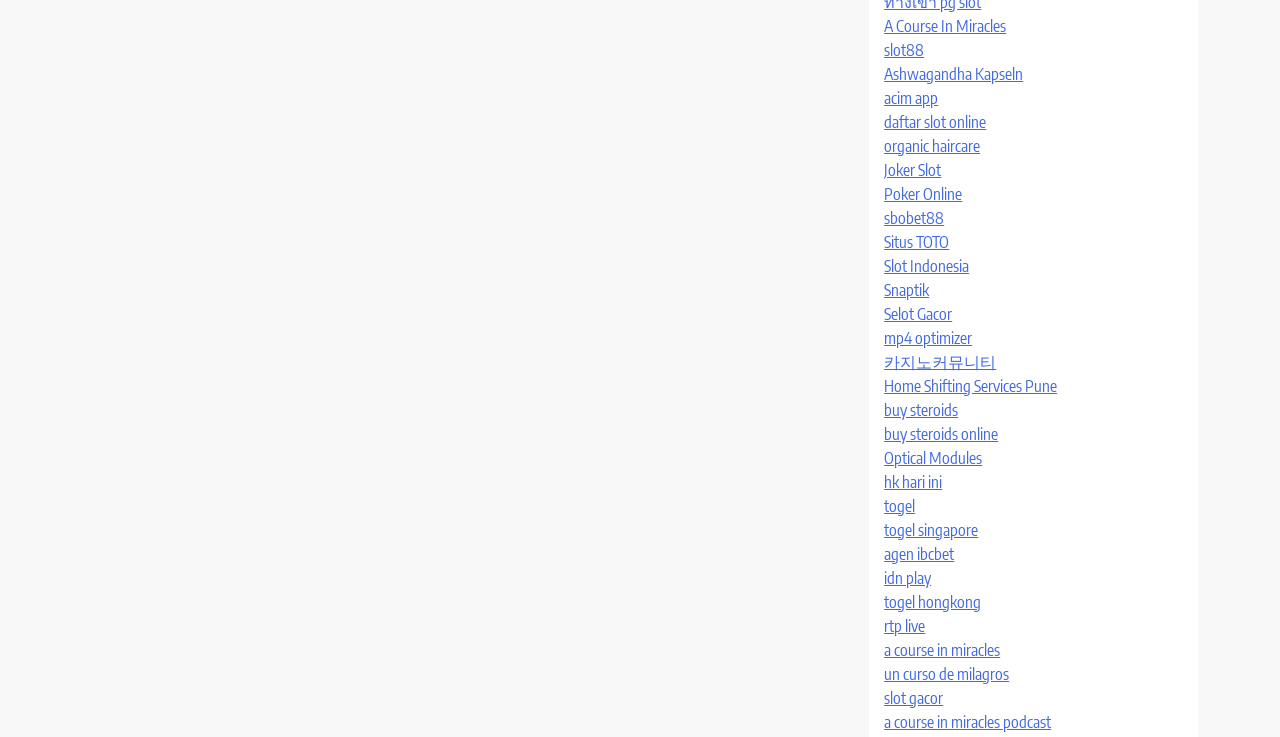Extract the bounding box coordinates of the UI element described by: "togel singapore". The coordinates should include four float numbers ranging from 0 to 1, e.g., [left, top, right, bottom].

[0.691, 0.705, 0.764, 0.733]